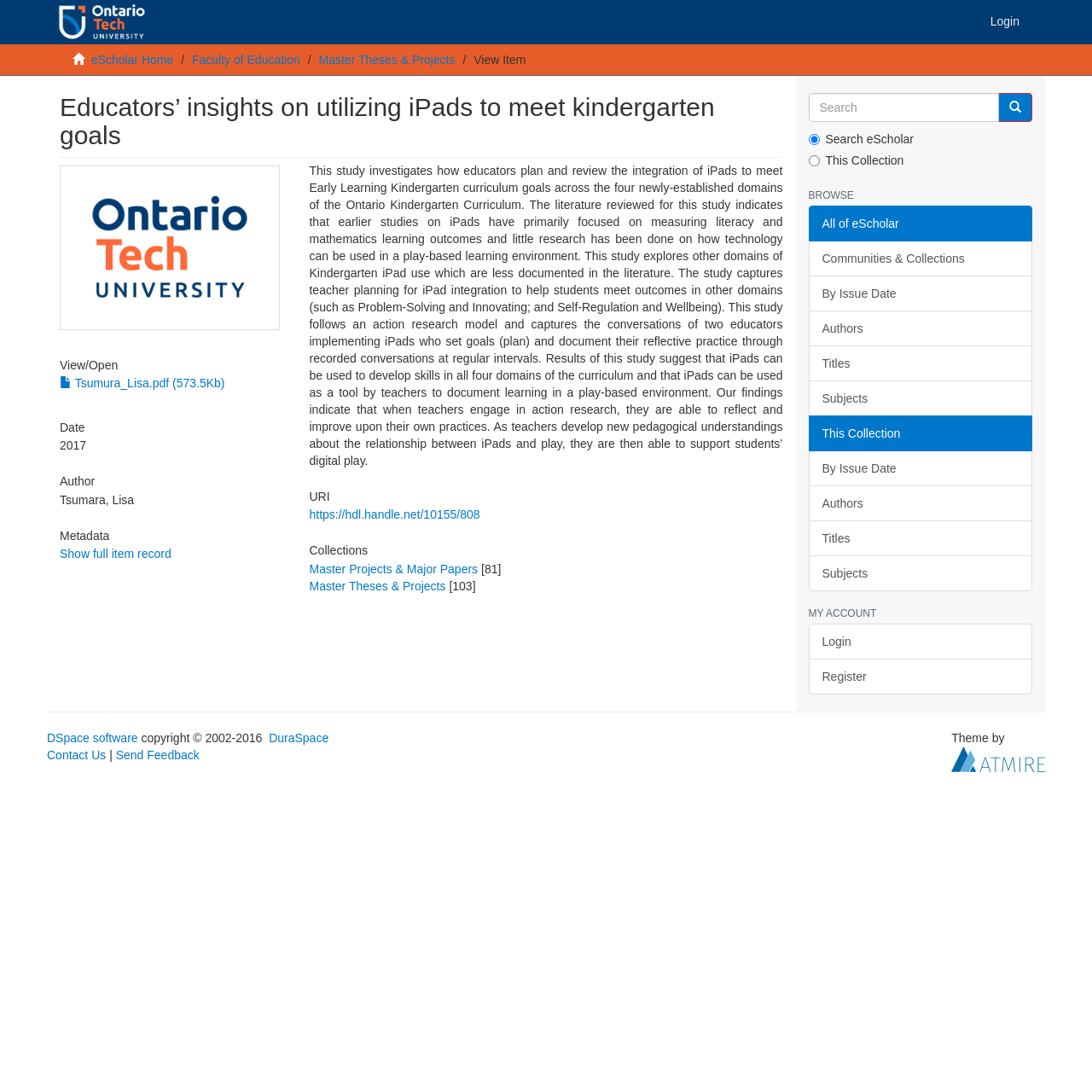Please identify the bounding box coordinates of the element's region that needs to be clicked to fulfill the following instruction: "Go to the eScholar Home page". The bounding box coordinates should consist of four float numbers between 0 and 1, i.e., [left, top, right, bottom].

[0.083, 0.048, 0.159, 0.061]